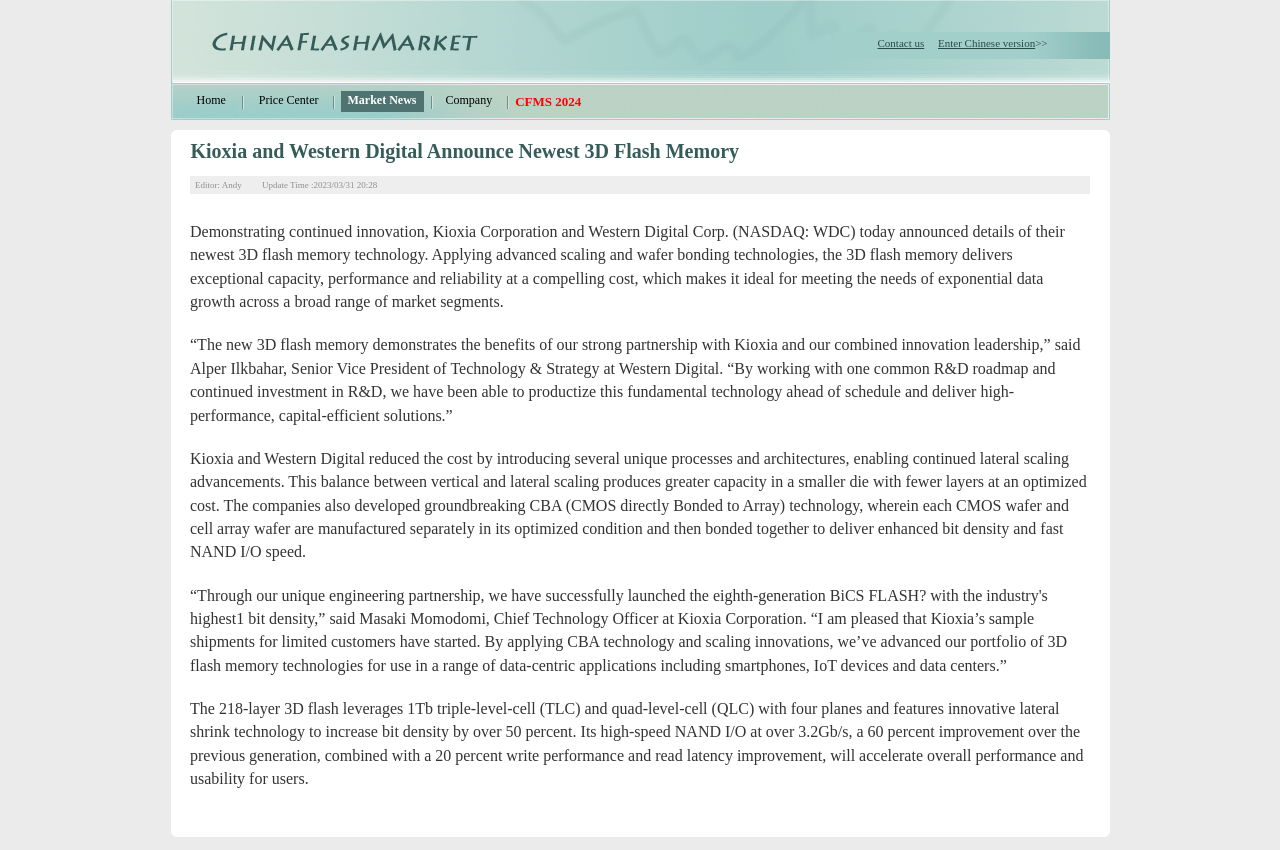Locate the bounding box for the described UI element: "Home". Ensure the coordinates are four float numbers between 0 and 1, formatted as [left, top, right, bottom].

[0.149, 0.107, 0.183, 0.132]